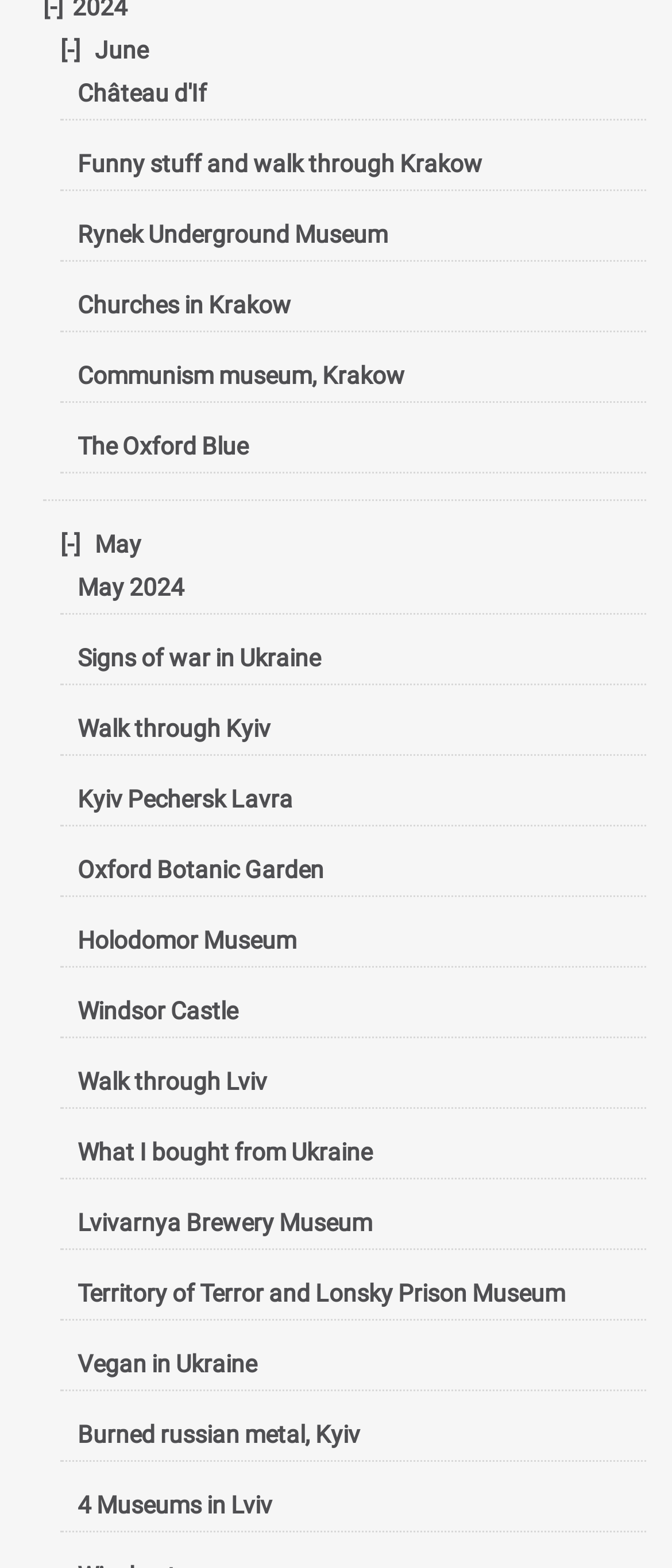Based on the element description "[-] June", predict the bounding box coordinates of the UI element.

[0.09, 0.023, 0.221, 0.04]